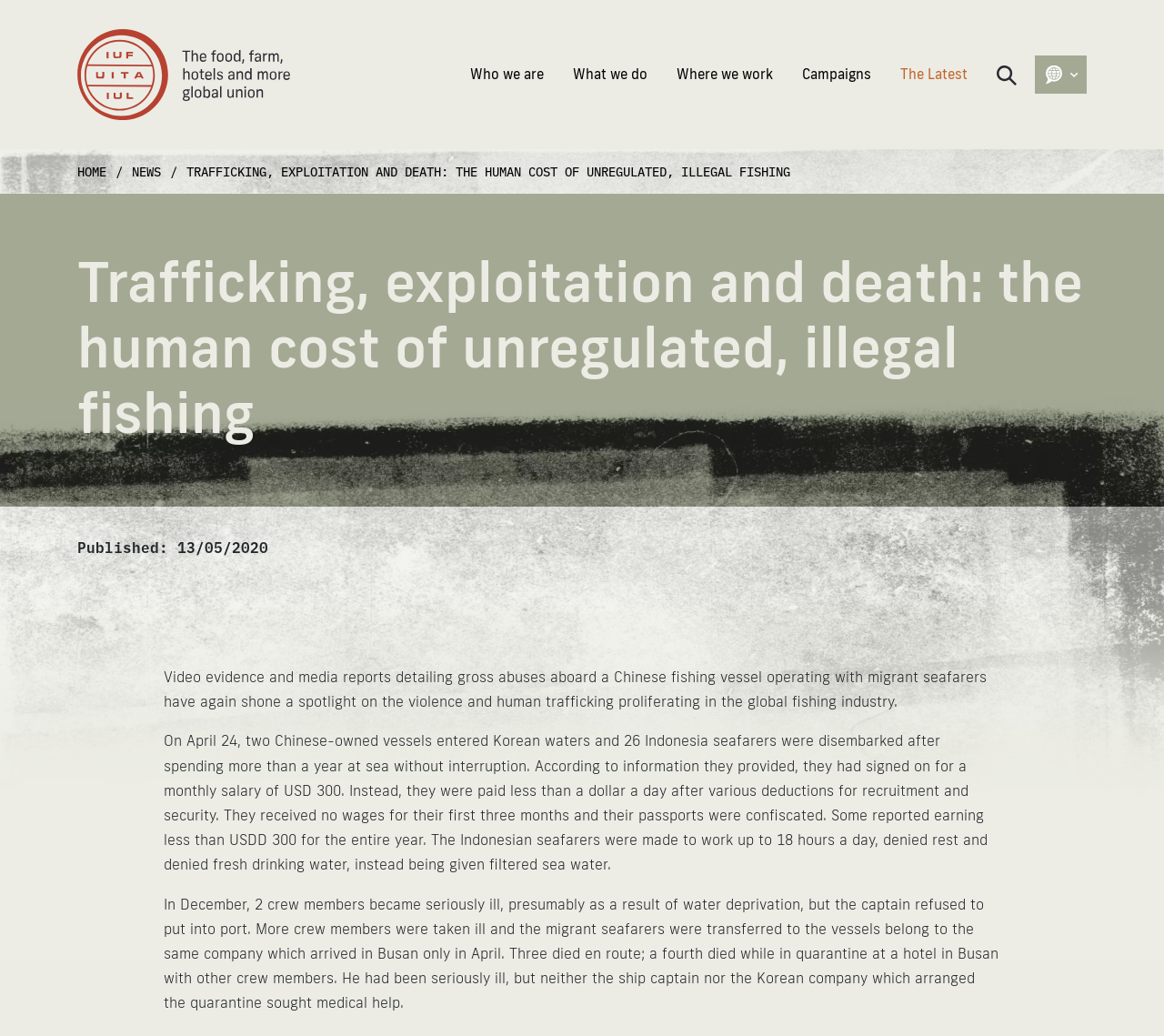Please identify the bounding box coordinates of where to click in order to follow the instruction: "Click on the 'Who we are' link".

[0.391, 0.057, 0.48, 0.087]